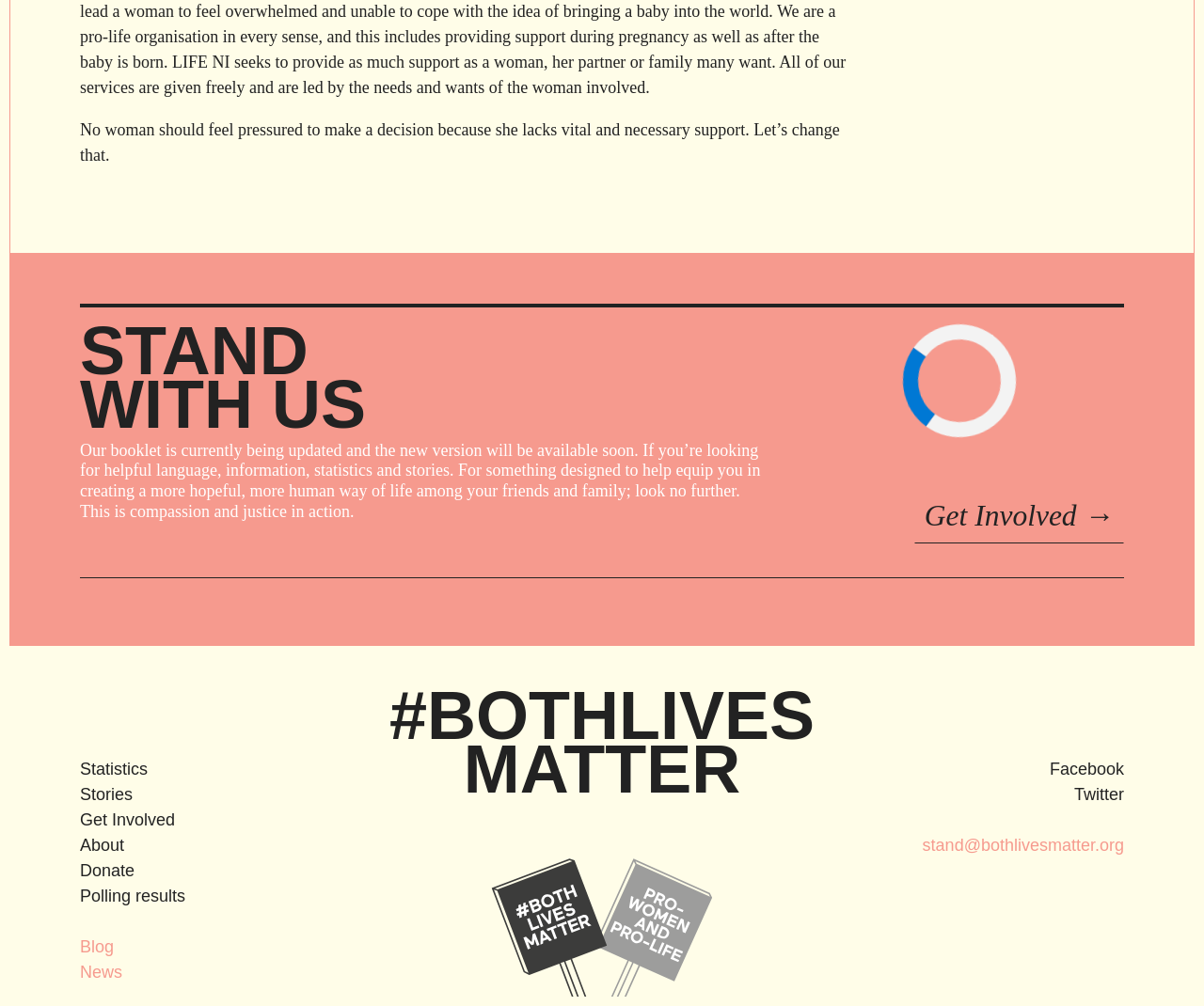Please find and report the bounding box coordinates of the element to click in order to perform the following action: "Click the arrow button". The coordinates should be expressed as four float numbers between 0 and 1, in the format [left, top, right, bottom].

[0.709, 0.452, 0.934, 0.495]